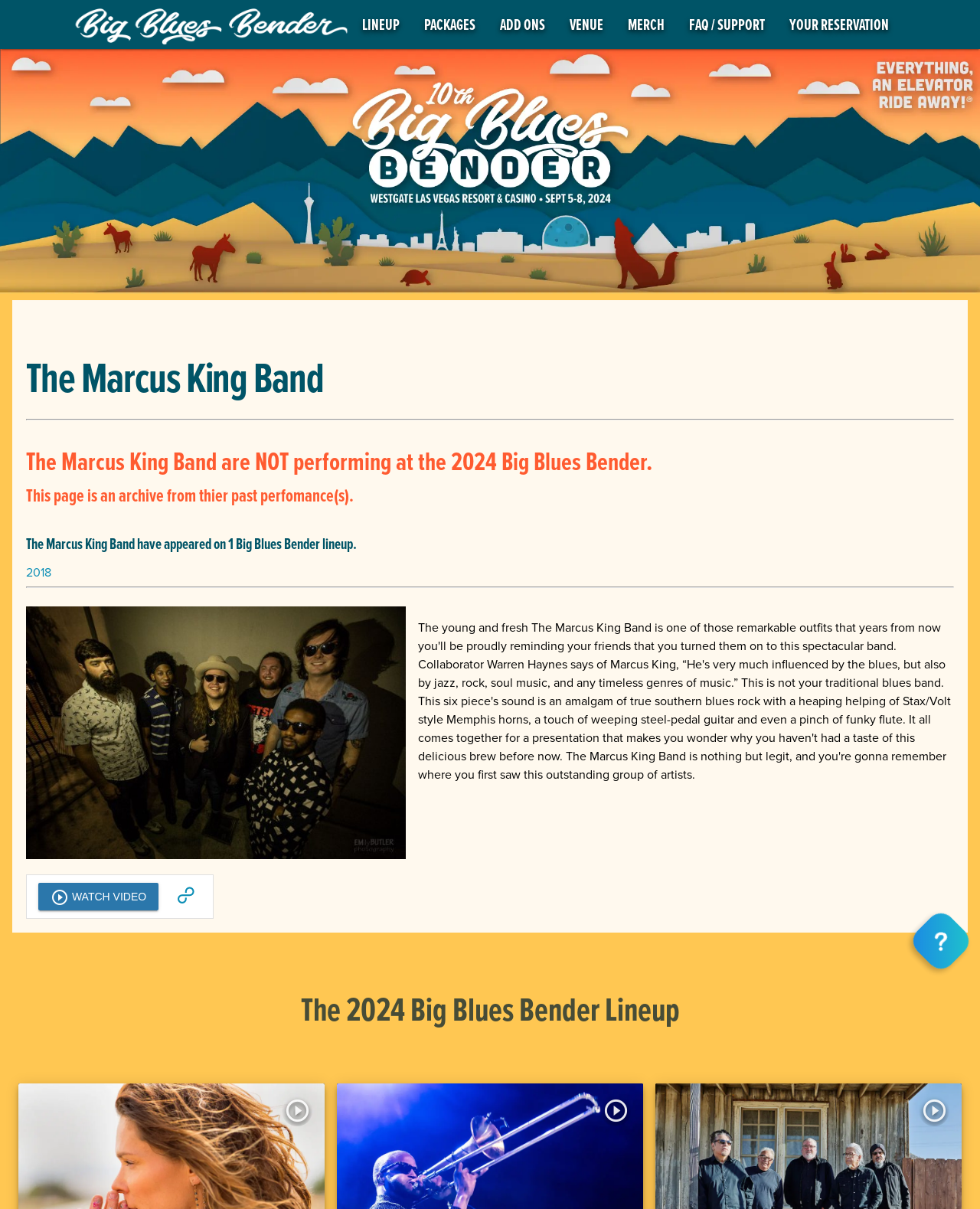Bounding box coordinates should be provided in the format (top-left x, top-left y, bottom-right x, bottom-right y) with all values between 0 and 1. Identify the bounding box for this UI element: MERCH

[0.73, 0.013, 0.787, 0.027]